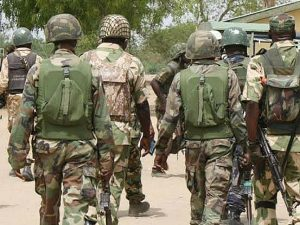Elaborate on all the key elements and details present in the image.

The image depicts a group of soldiers from the Nigerian Army walking in a formation, showcasing their military attire and equipment. The soldiers are dressed in camouflage uniforms, each carrying tactical gear and weapons, which highlights their preparedness and professional appearance. The background suggests a training or operational environment, characterized by other personnel and greenery, indicating a focus on readiness and discipline within the armed forces. This visual representation aligns with the recruitment efforts discussed in the accompanying text, emphasizing the Nigerian Army's commitment to enlisting qualified individuals for service.